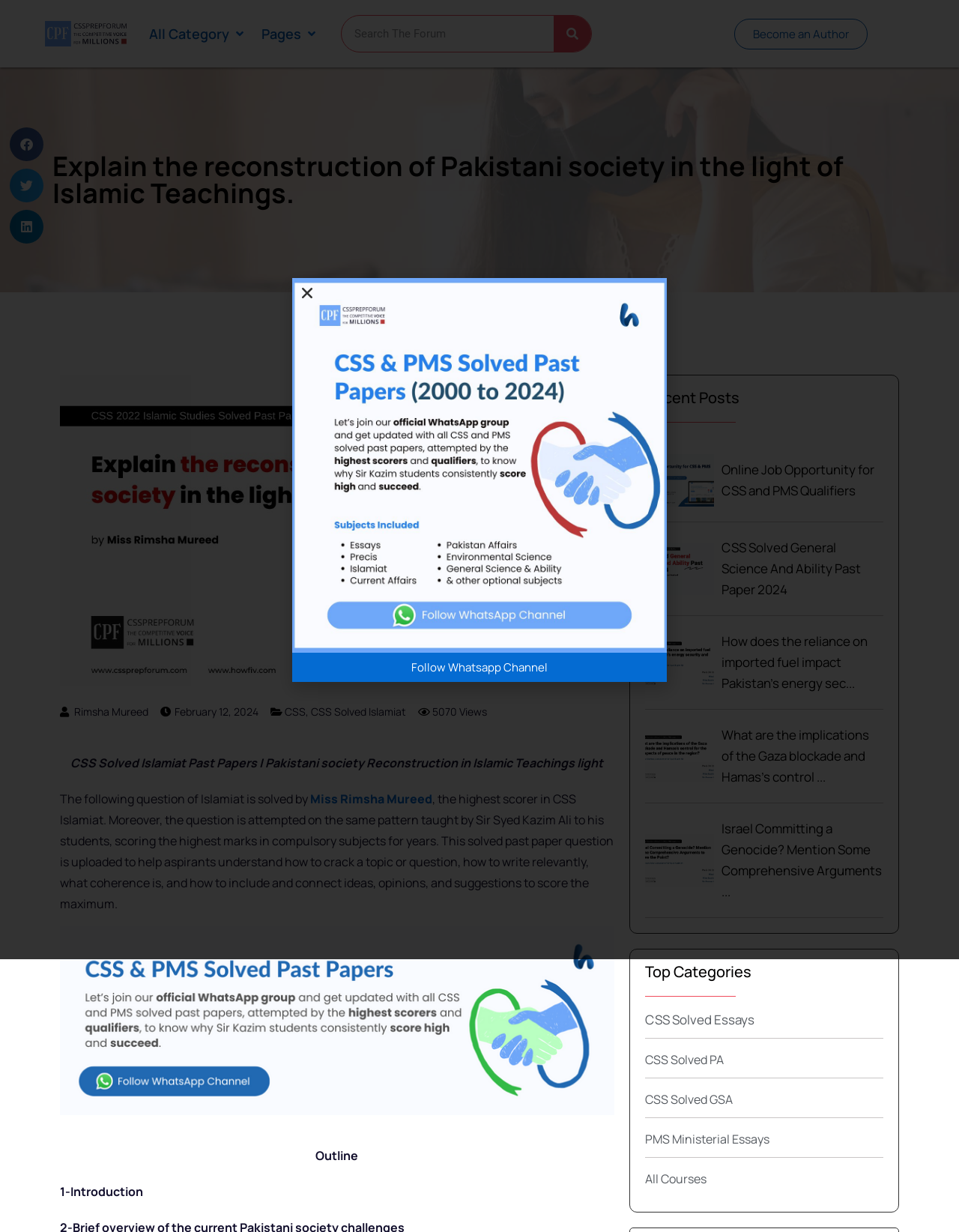Based on the image, give a detailed response to the question: How many views does the solved question have?

The number of views of the solved question can be determined by reading the text '5070 Views' which is located below the links, indicating that the question has 5070 views.